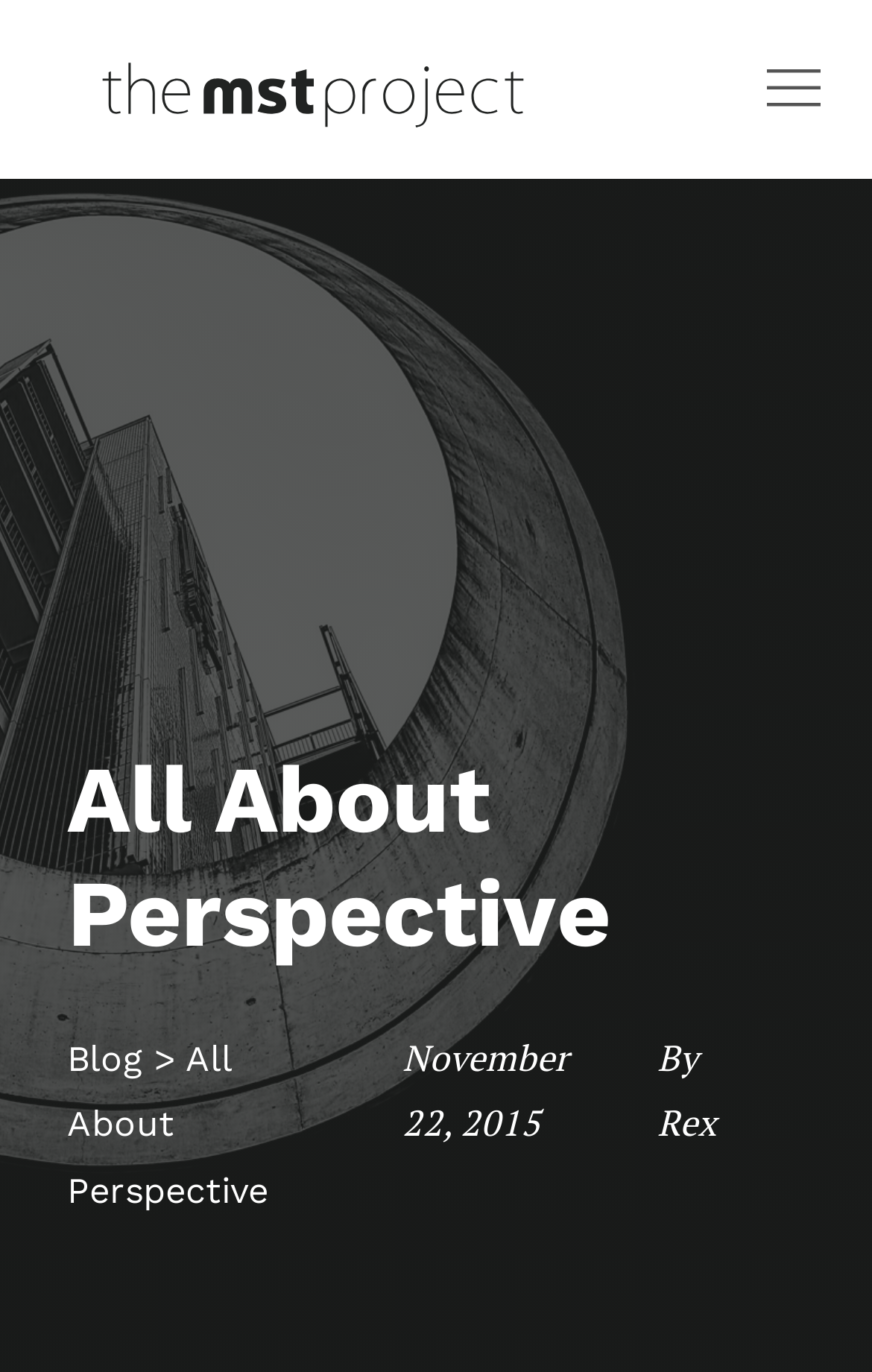Generate the main heading text from the webpage.

All About Perspective